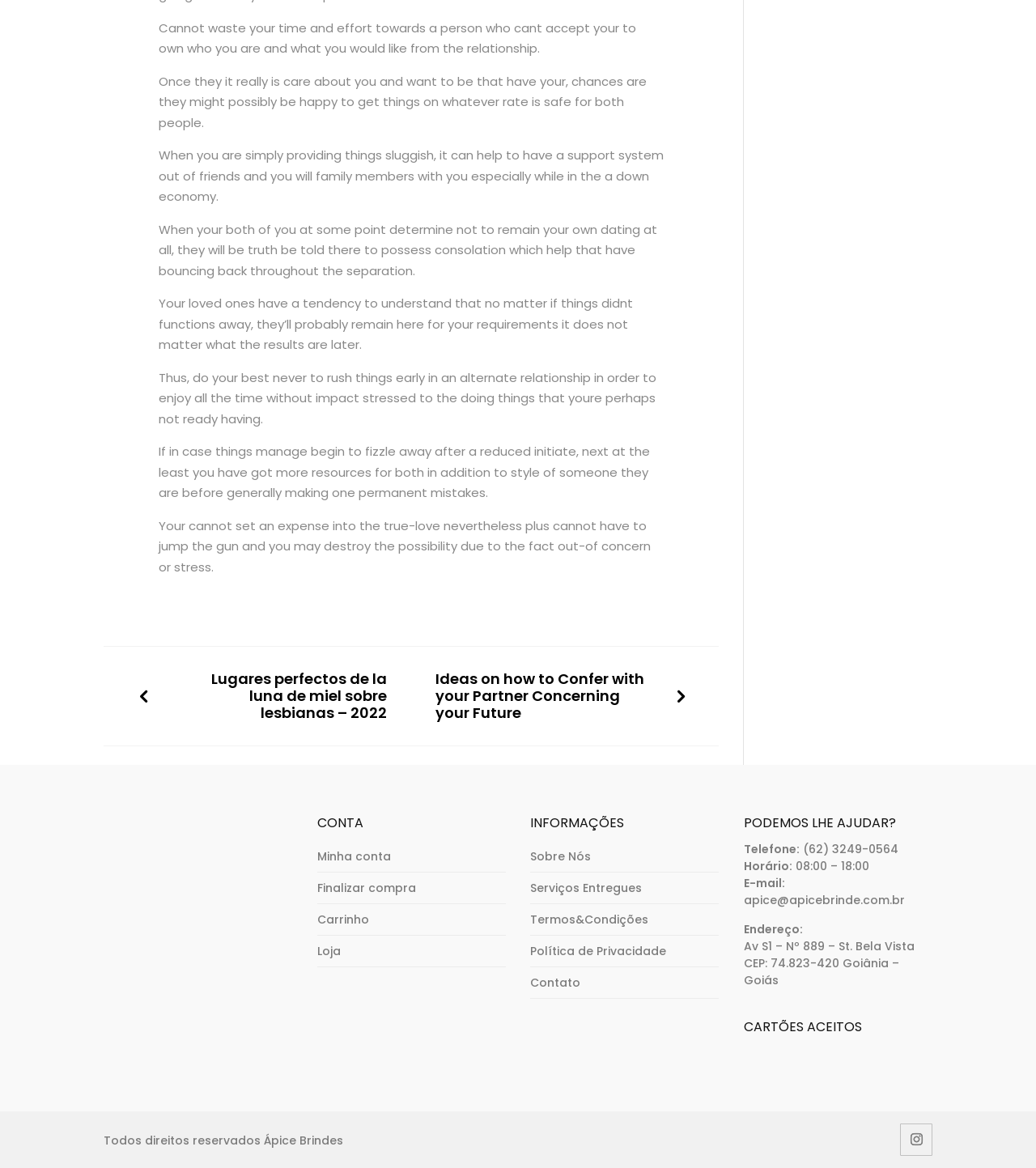What is the purpose of the links at the bottom of the webpage?
Relying on the image, give a concise answer in one word or a brief phrase.

Navigation